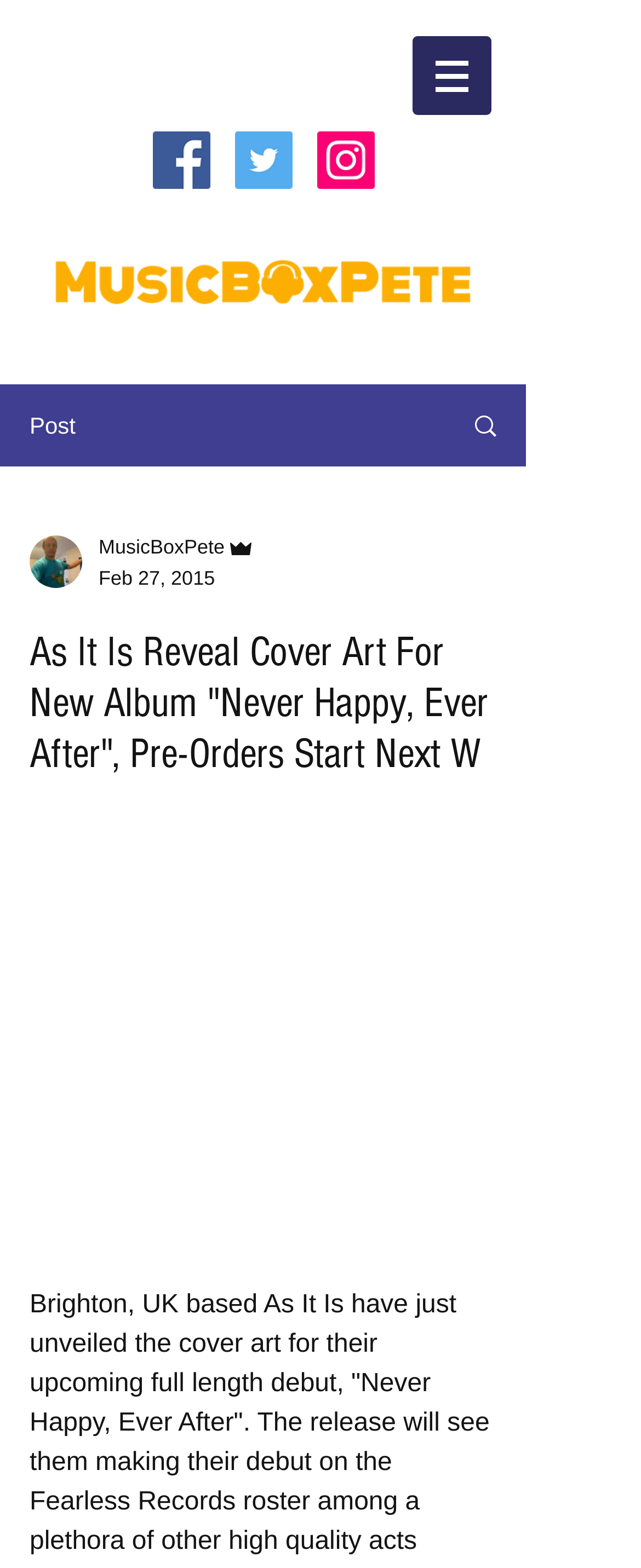Describe all the key features of the webpage in detail.

The webpage is about the British rock band As It Is, specifically their debut album "Never Happy, Ever After". At the top of the page, there is a navigation menu labeled "Site" with a button that has a popup menu. To the left of the navigation menu, there is a social bar with links to the band's Facebook, Twitter, and Instagram profiles, each accompanied by an image of the respective social media platform's logo.

Below the social bar, there is a large image that takes up most of the width of the page, likely the cover art for the album. Above the image, there is a post label and a link to the writer's profile, which includes a small image of the writer. The writer's profile is accompanied by their name, "MusicBoxPete Admin", and a small image.

The main content of the page is a heading that announces the reveal of the album's cover art and the start of pre-orders. The heading is followed by a block of text, which is not explicitly described in the accessibility tree, but likely contains more information about the album and the pre-order process.

At the very top right of the page, there is a small image, which is not clearly described in the accessibility tree, but may be a logo or icon related to the website or the band.